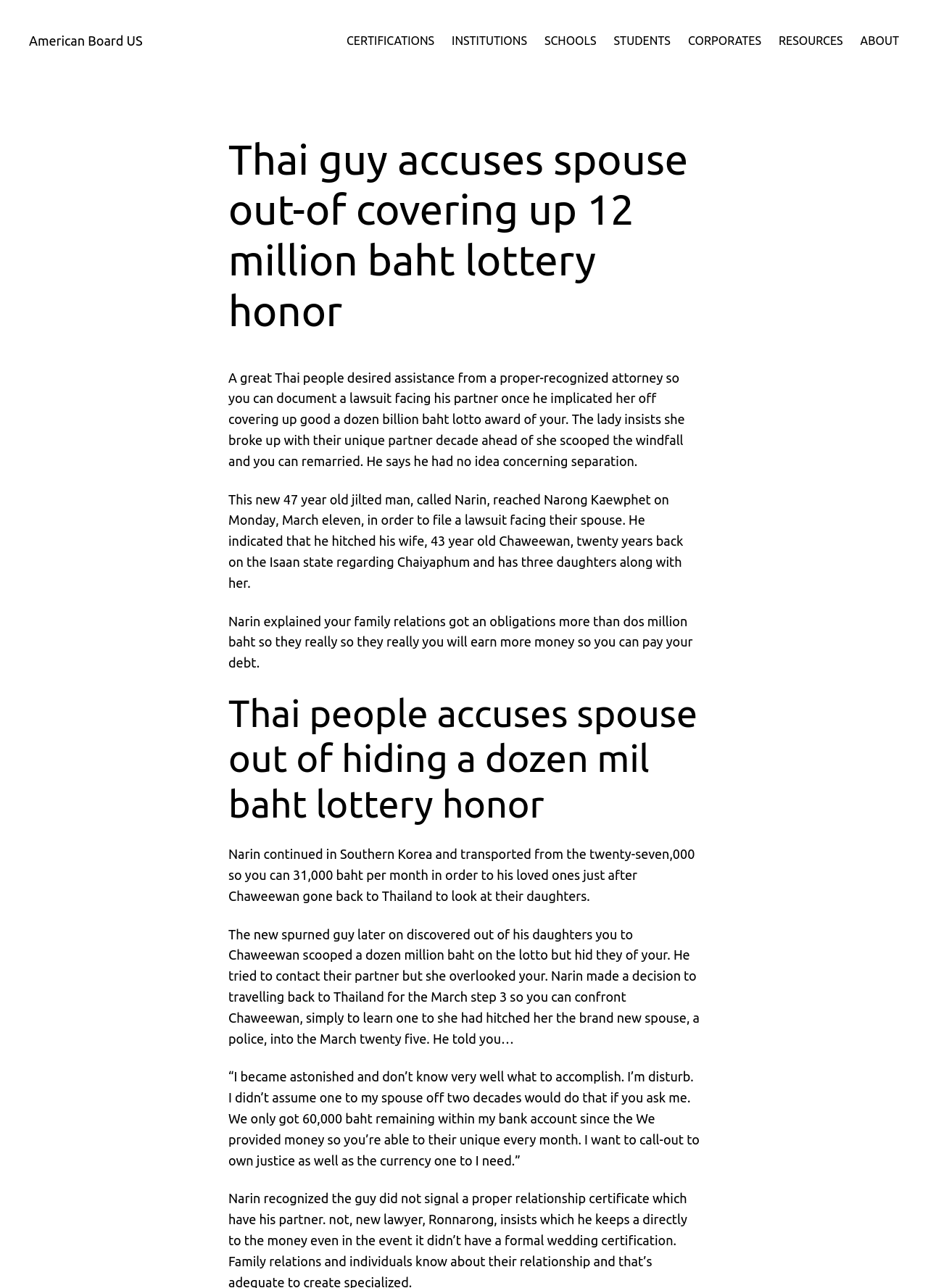Please locate the bounding box coordinates of the element's region that needs to be clicked to follow the instruction: "Enter your name". The bounding box coordinates should be provided as four float numbers between 0 and 1, i.e., [left, top, right, bottom].

None